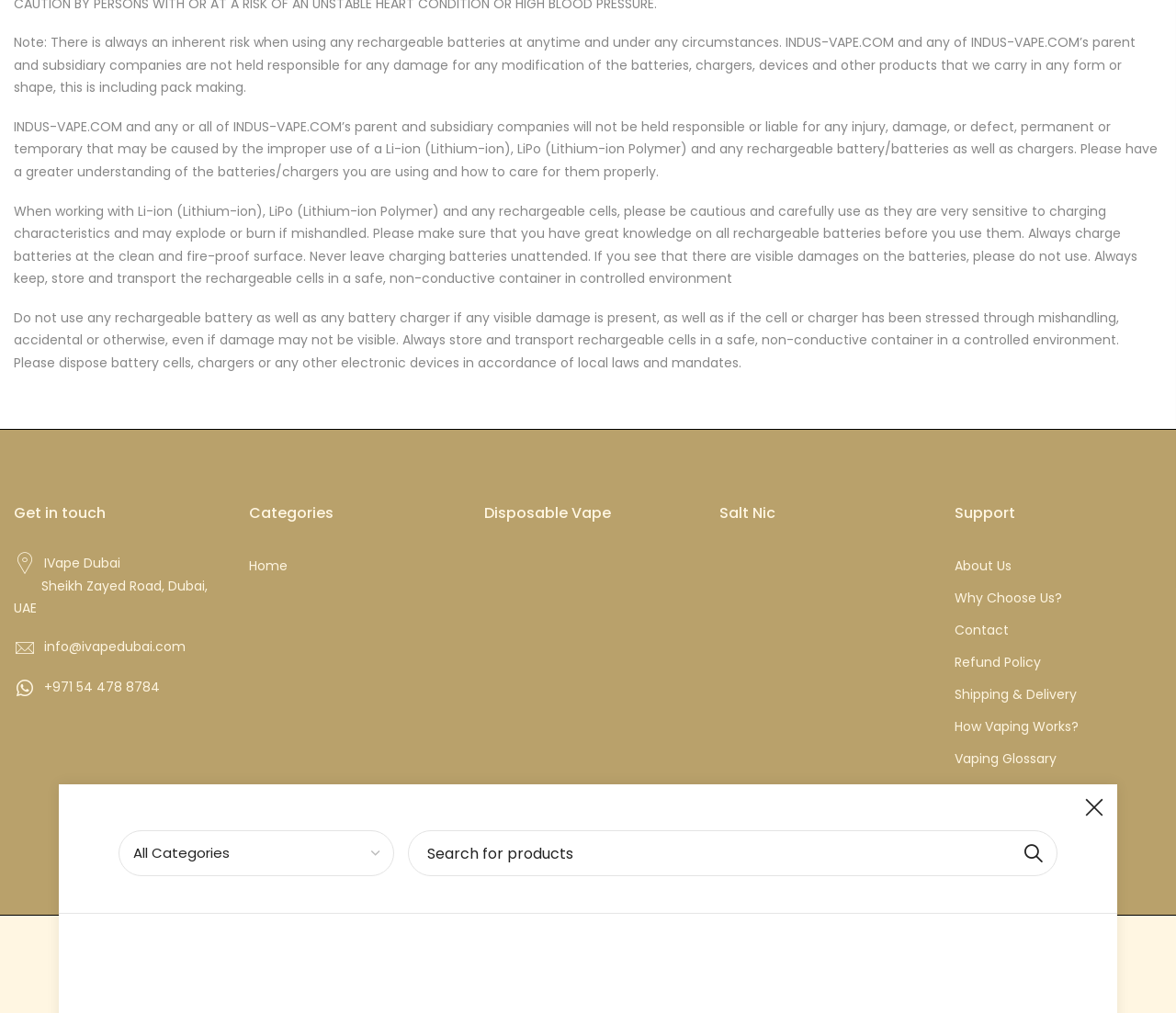From the webpage screenshot, identify the region described by Refund Policy. Provide the bounding box coordinates as (top-left x, top-left y, bottom-right x, bottom-right y), with each value being a floating point number between 0 and 1.

[0.812, 0.645, 0.885, 0.663]